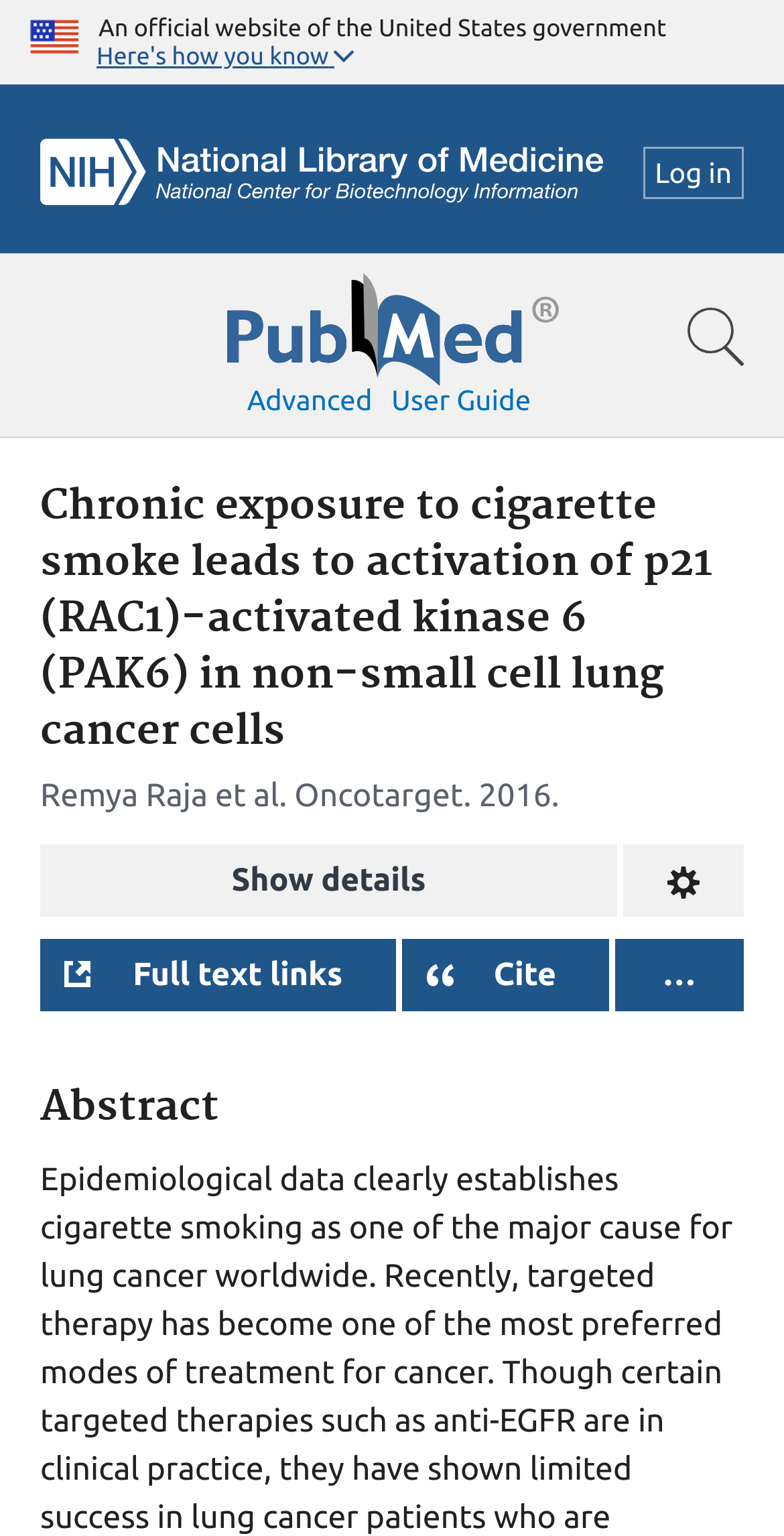From the element description Cite, predict the bounding box coordinates of the UI element. The coordinates must be specified in the format (top-left x, top-left y, bottom-right x, bottom-right y) and should be within the 0 to 1 range.

[0.512, 0.611, 0.776, 0.658]